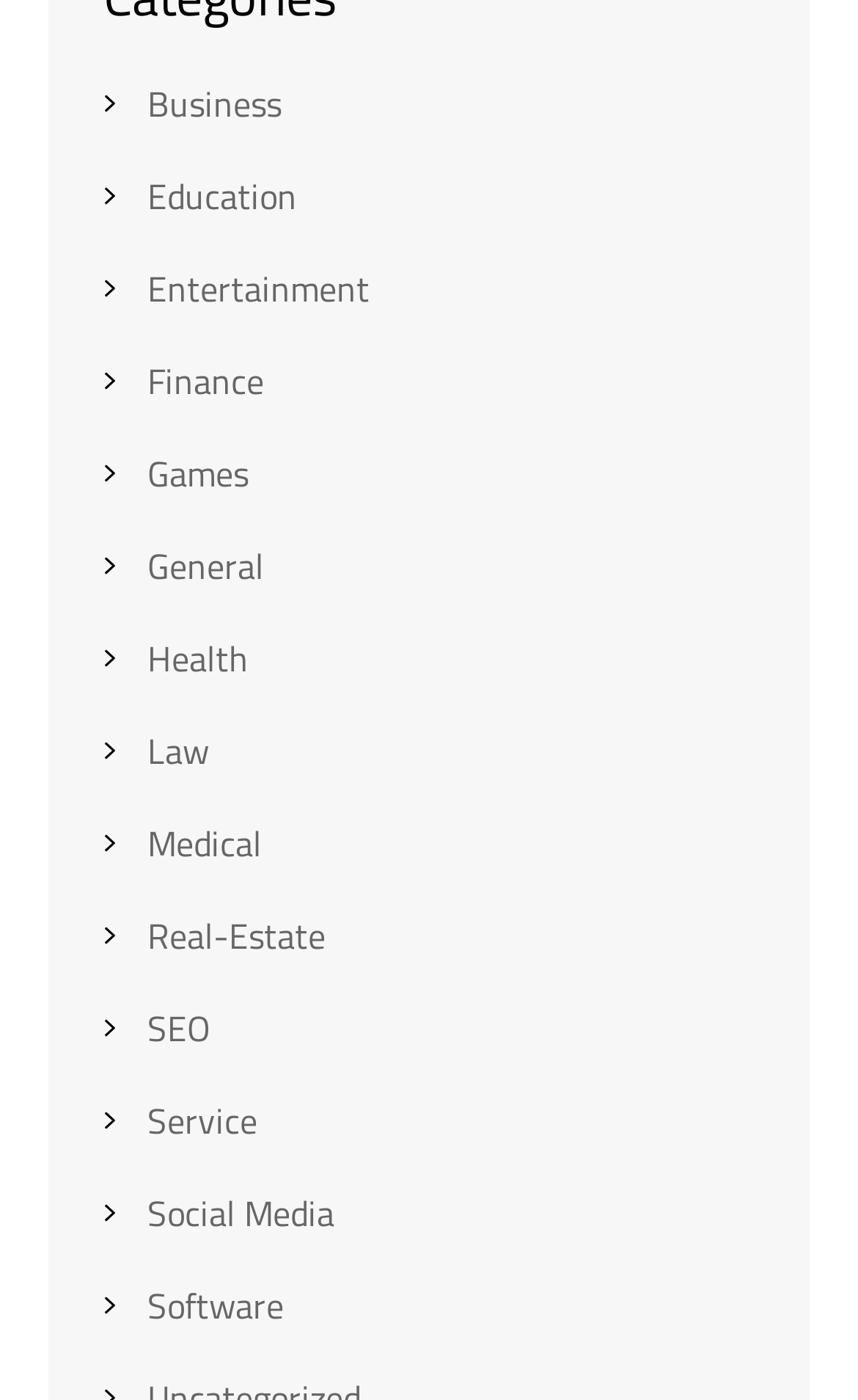Identify the bounding box for the element characterized by the following description: "General".

[0.172, 0.386, 0.308, 0.423]